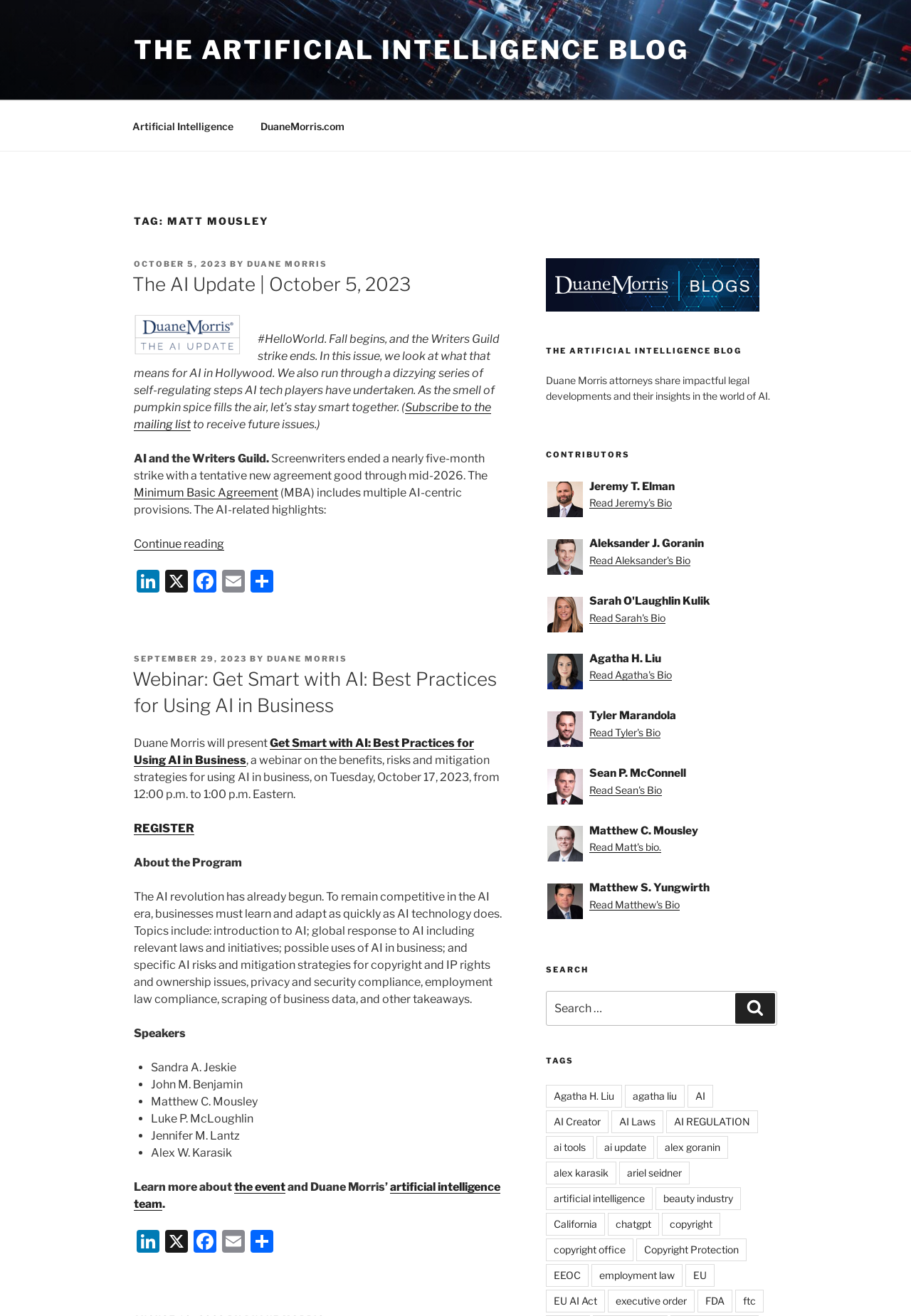Can you give a comprehensive explanation to the question given the content of the image?
What is the name of the blog?

I determined the answer by looking at the heading element with the text 'THE ARTIFICIAL INTELLIGENCE BLOG' at the top of the webpage.